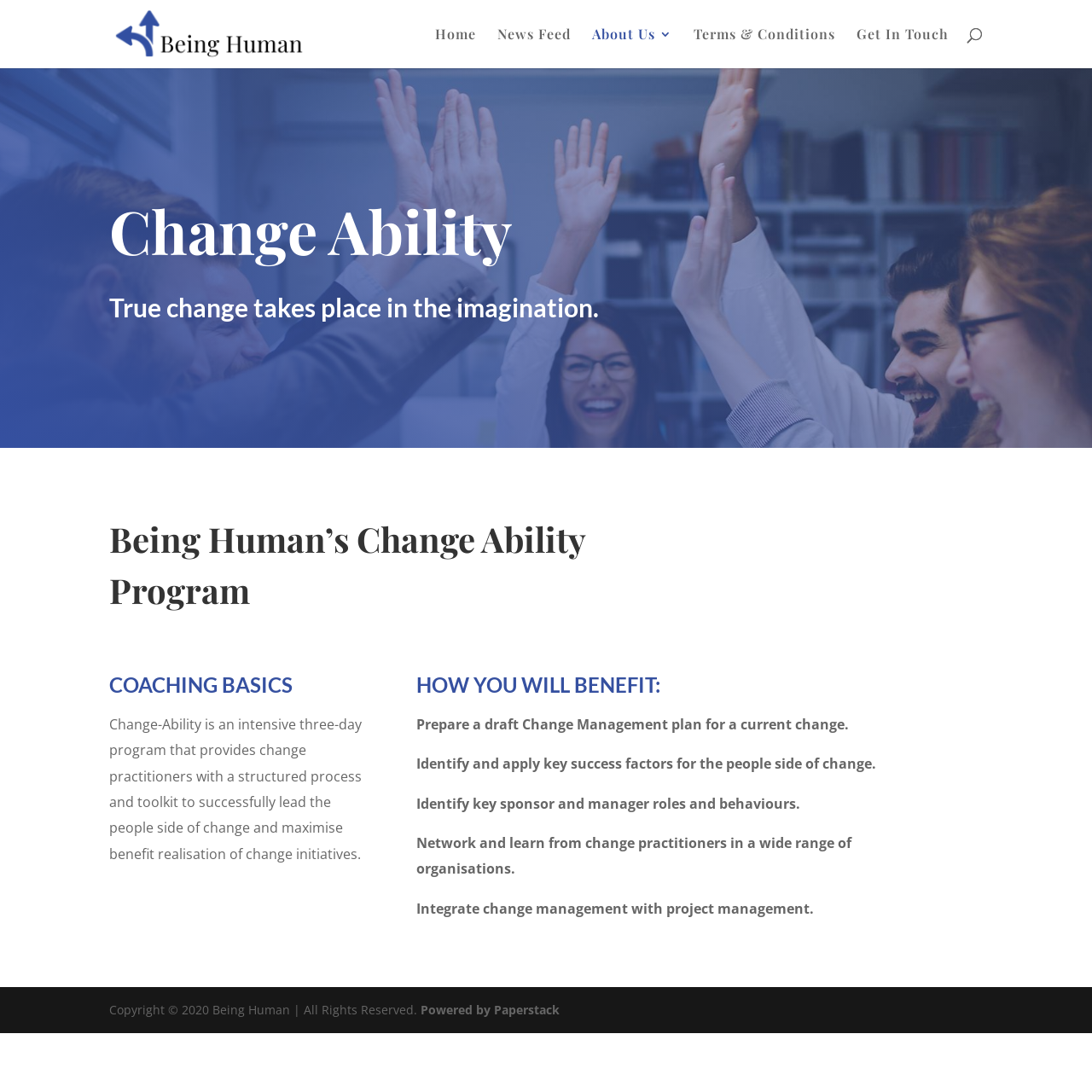Can you look at the image and give a comprehensive answer to the question:
What is the purpose of the Change Ability program?

The purpose of the program is mentioned in the StaticText 'Change-Ability is an intensive three-day program that provides change practitioners with a structured process and toolkit to successfully lead the people side of change...' which is located in the article section of the webpage.